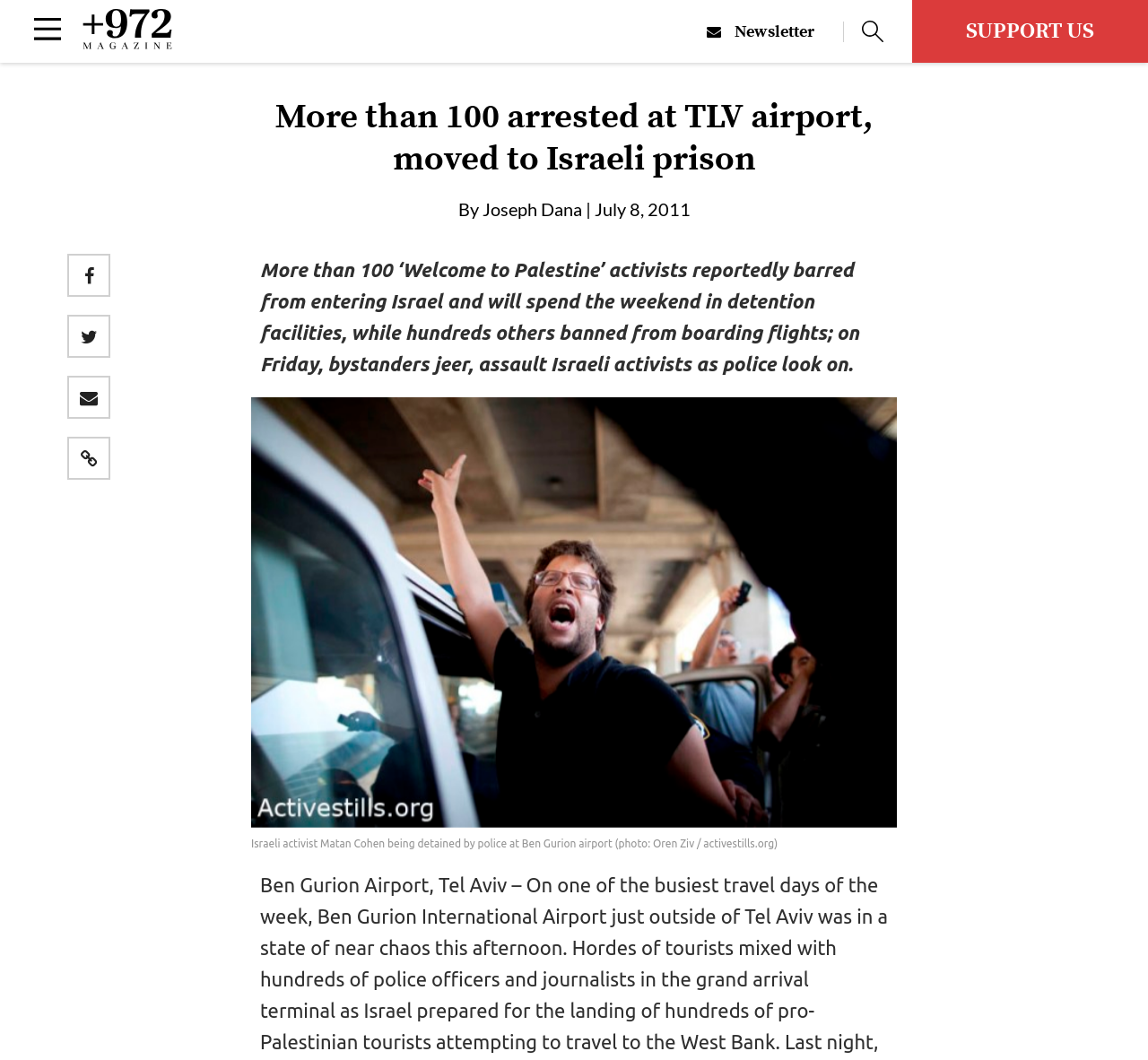Please determine the bounding box coordinates, formatted as (top-left x, top-left y, bottom-right x, bottom-right y), with all values as floating point numbers between 0 and 1. Identify the bounding box of the region described as: October 7 war

[0.0, 0.112, 0.219, 0.143]